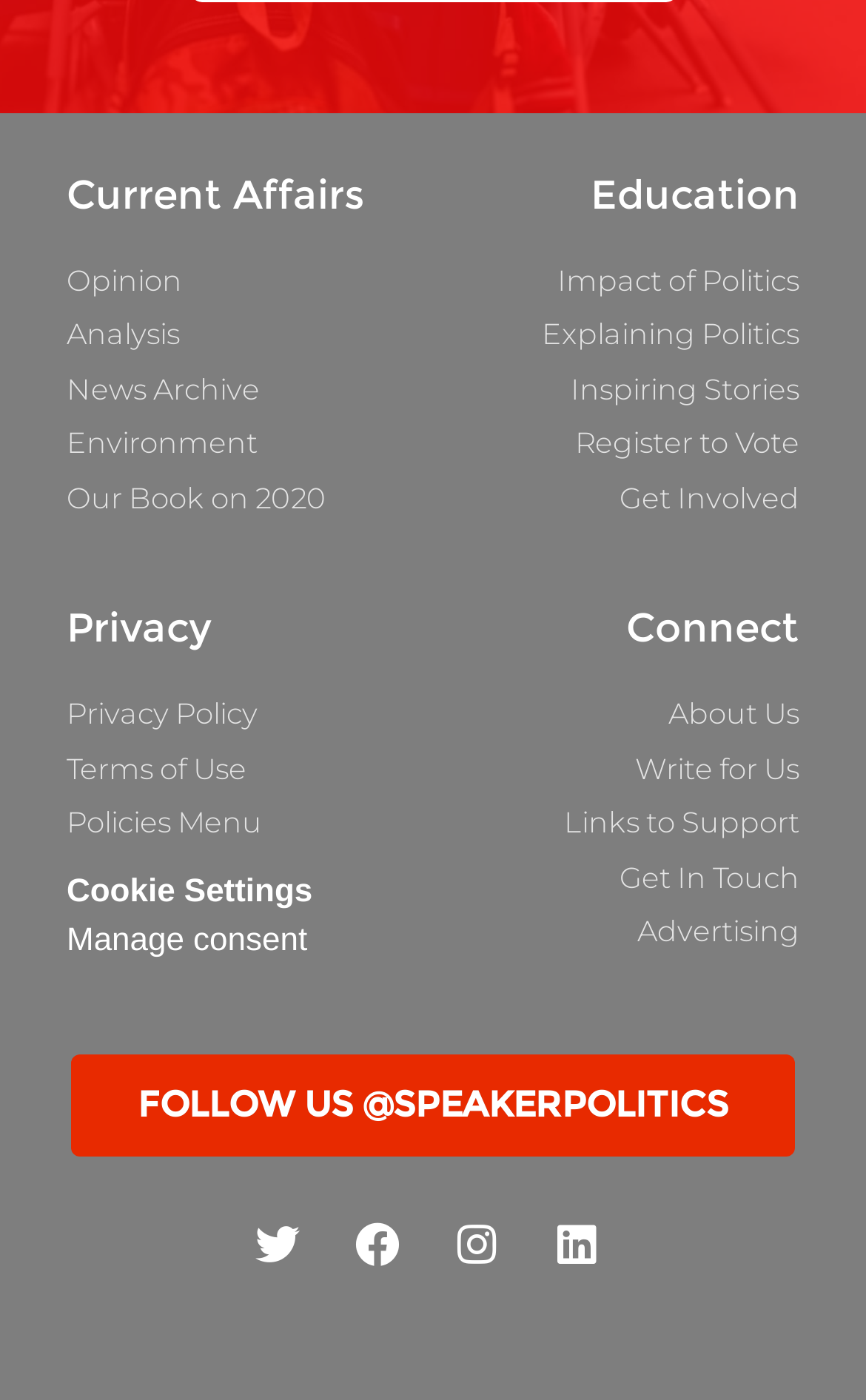Kindly determine the bounding box coordinates for the area that needs to be clicked to execute this instruction: "Check the latest news".

None